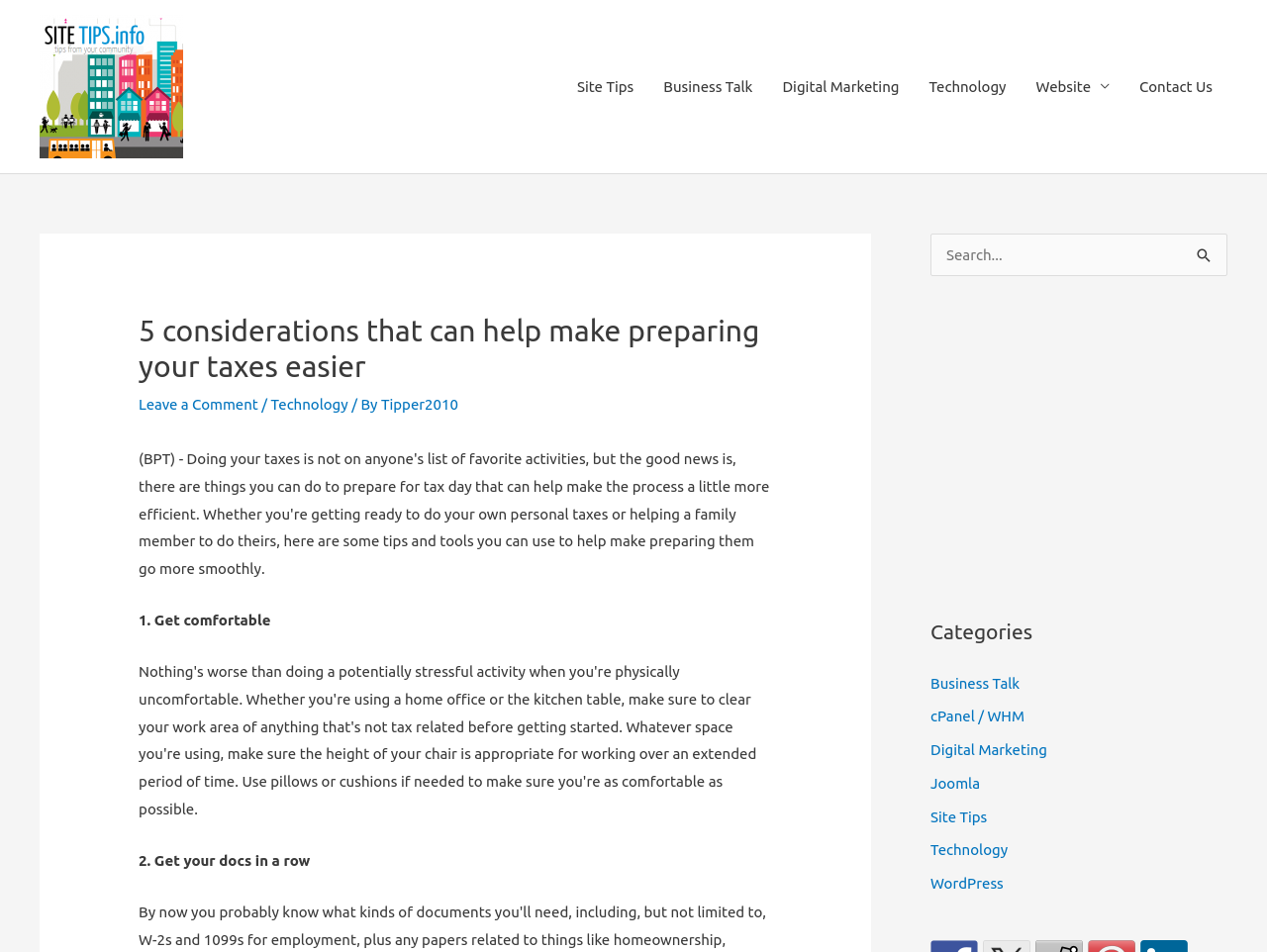Give a detailed account of the webpage's layout and content.

The webpage is about providing tips and considerations for preparing taxes, with the main title "5 considerations that can help make preparing your taxes easier". At the top left corner, there is a logo image and a link to "Site Tips". 

On the top navigation bar, there are several links to different categories, including "Site Tips", "Business Talk", "Digital Marketing", "Technology", and "Contact Us". 

Below the navigation bar, there is a main heading that repeats the title of the webpage. Underneath, there are links to "Leave a Comment" and the category "Technology", along with the author's name "Tipper2010". 

The main content of the webpage is divided into five sections, each with a numbered title, such as "1. Get comfortable" and "2. Get your docs in a row". 

On the right side of the webpage, there are three complementary sections. The first section contains a search bar with a button to search for specific content. The second section has a link to an unknown destination, and the third section displays a list of categories, including "Business Talk", "cPanel / WHM", "Digital Marketing", "Joomla", "Site Tips", "Technology", and "WordPress".